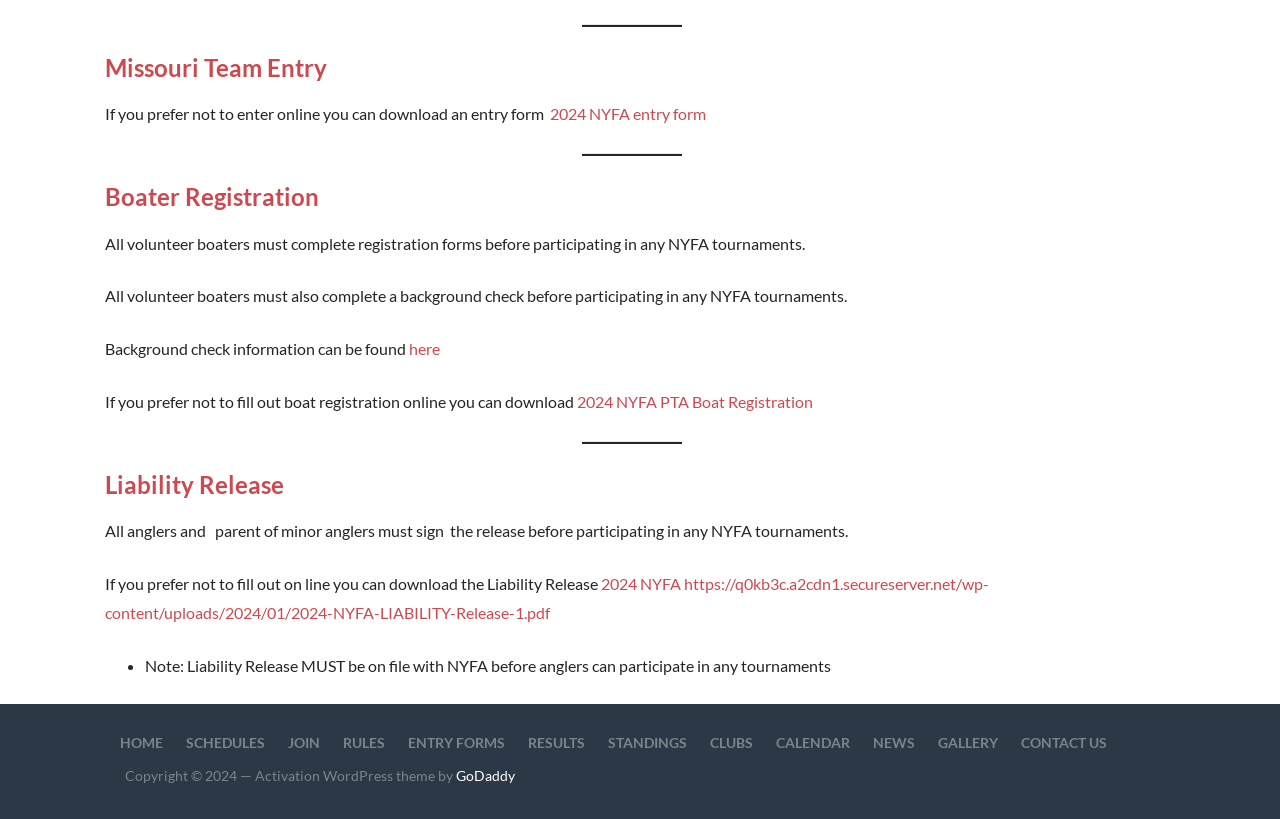Pinpoint the bounding box coordinates of the clickable area needed to execute the instruction: "Download 2024 NYFA entry form". The coordinates should be specified as four float numbers between 0 and 1, i.e., [left, top, right, bottom].

[0.43, 0.127, 0.552, 0.15]